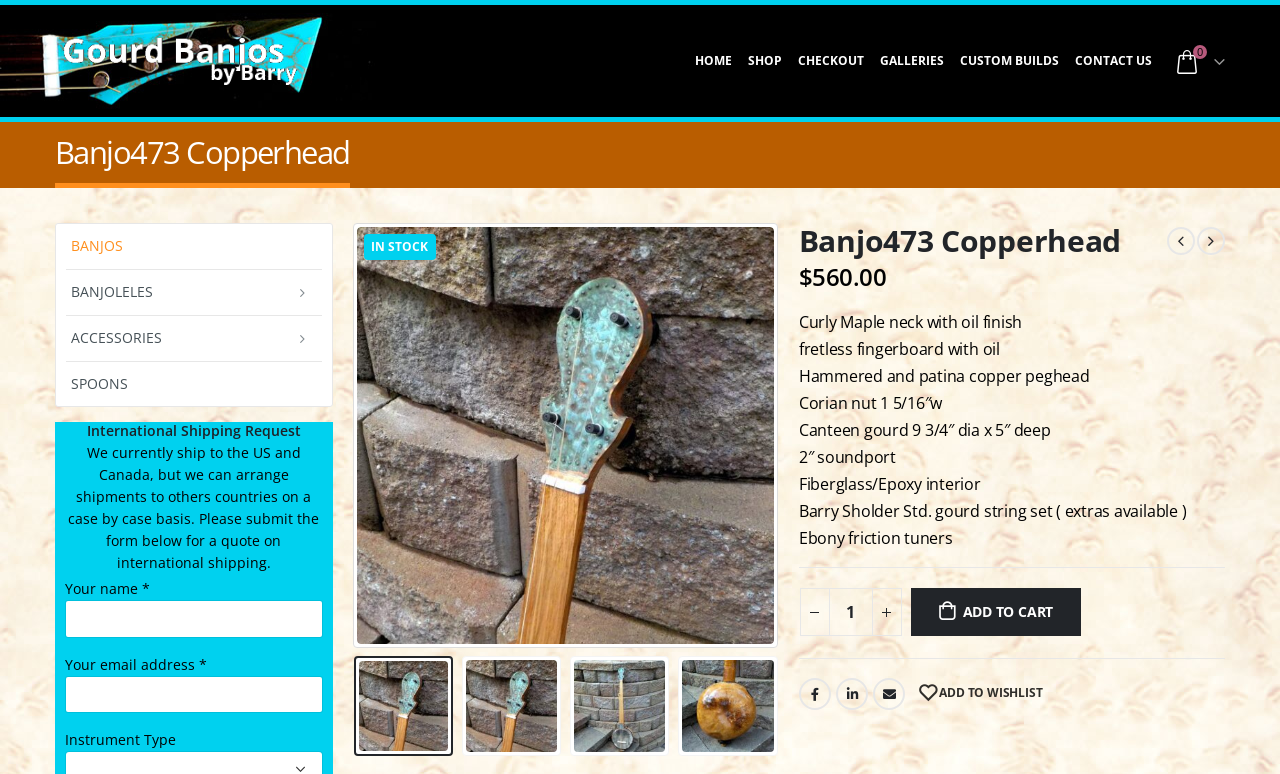Identify the bounding box coordinates for the UI element described as: "Banjoleles". The coordinates should be provided as four floats between 0 and 1: [left, top, right, bottom].

[0.052, 0.348, 0.251, 0.406]